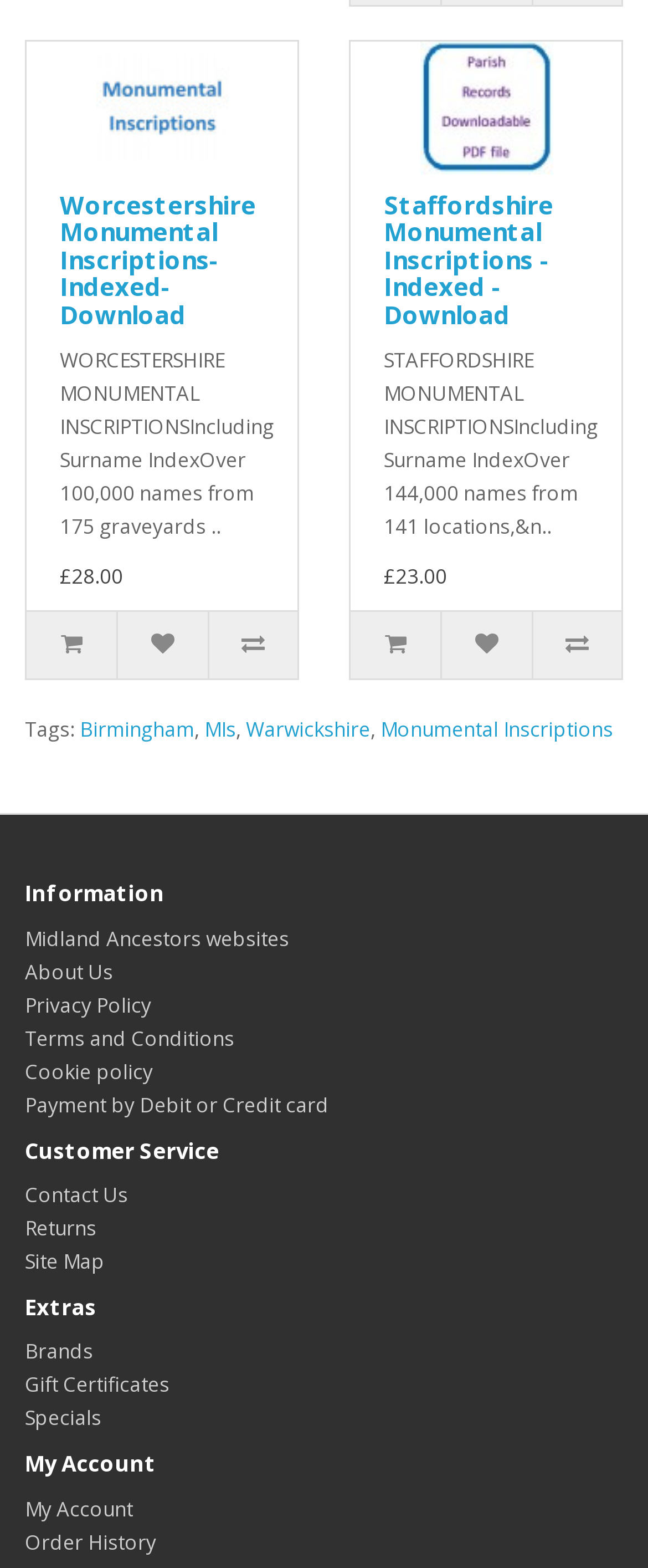Return the bounding box coordinates of the UI element that corresponds to this description: "December 2022". The coordinates must be given as four float numbers in the range of 0 and 1, [left, top, right, bottom].

None